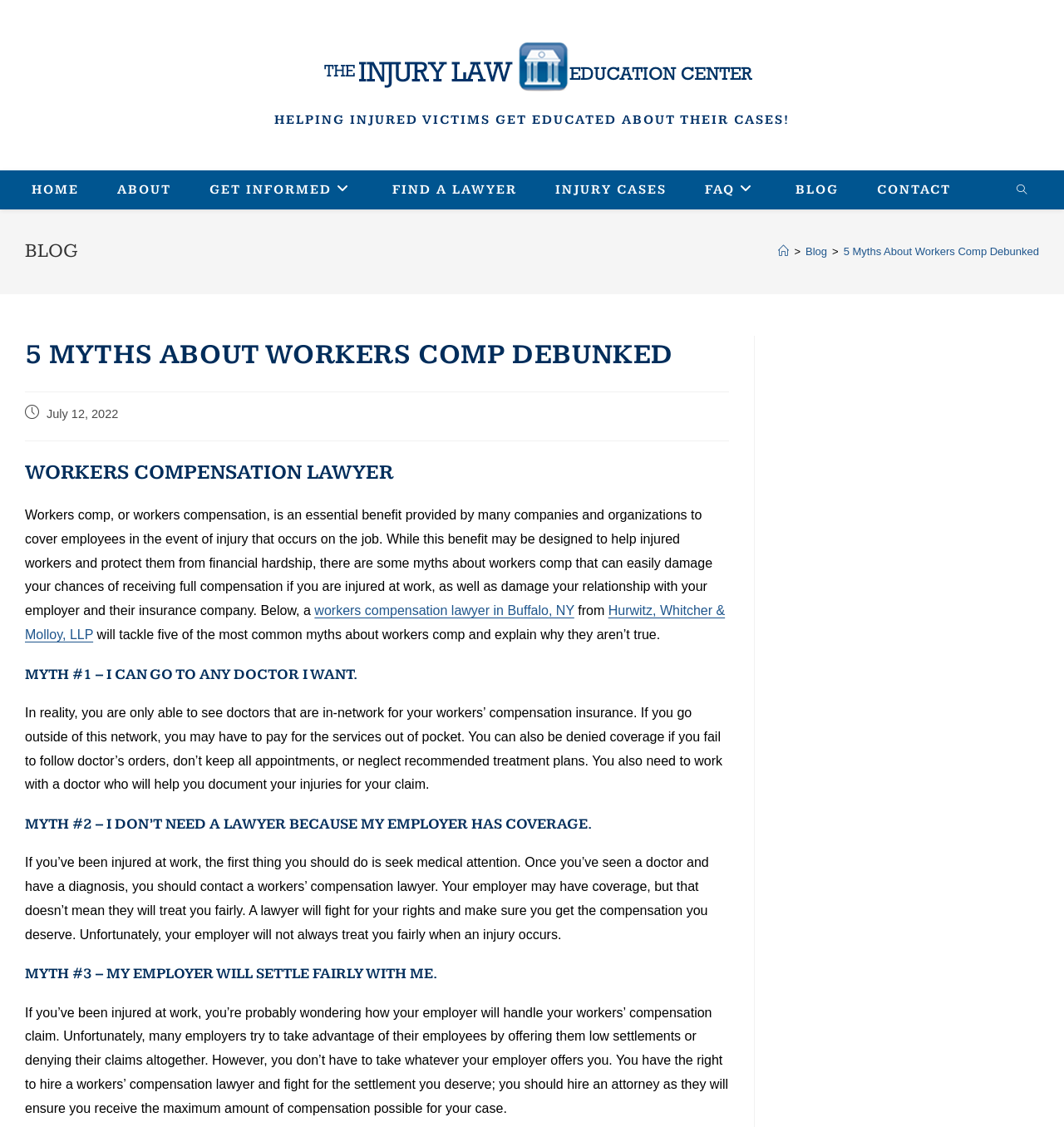Please determine the bounding box coordinates of the element's region to click for the following instruction: "Learn more about 'MYTH #1 – I CAN GO TO ANY DOCTOR I WANT'".

[0.023, 0.589, 0.685, 0.608]